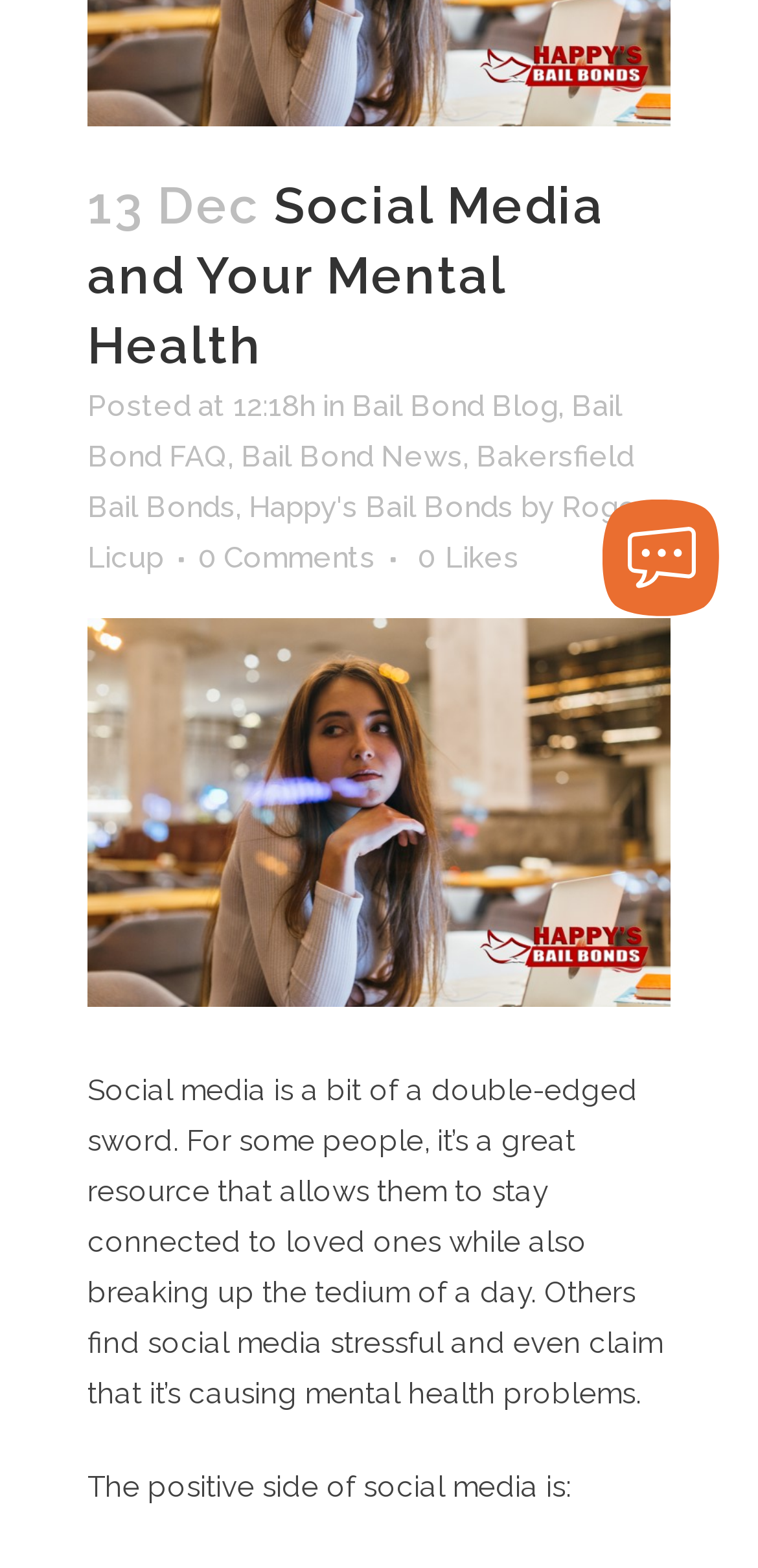Identify the bounding box coordinates for the UI element described as: "aria-label="Launch chat button"". The coordinates should be provided as four floats between 0 and 1: [left, top, right, bottom].

[0.795, 0.319, 0.949, 0.393]